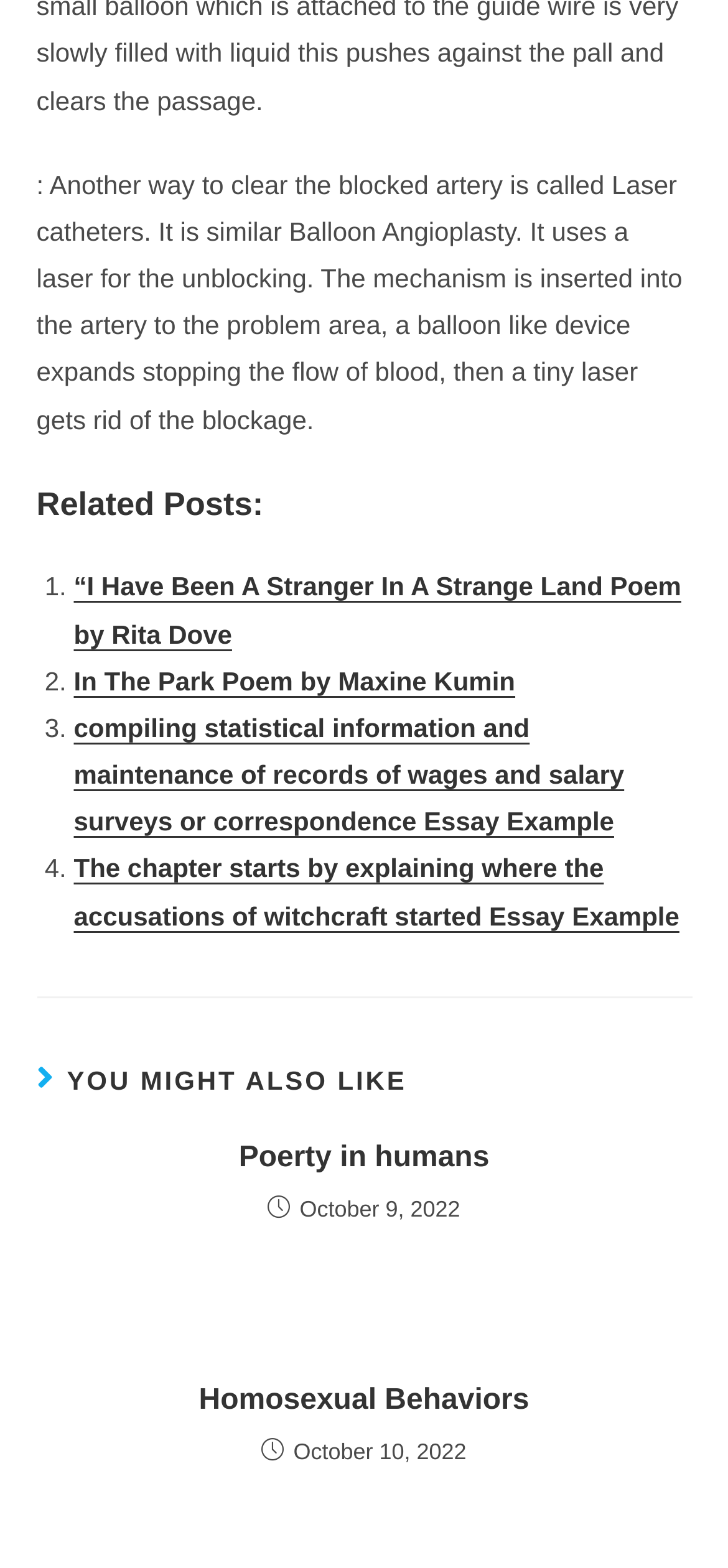How many articles are listed under 'YOU MIGHT ALSO LIKE'?
Refer to the image and respond with a one-word or short-phrase answer.

2